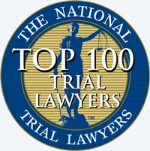Formulate a detailed description of the image content.

The image showcases a circular emblem featuring the title "TOP 100 TRIAL LAWYERS," prominently displayed in bold lettering. The design includes the phrase "THE NATIONAL" arching over the top of the circle, suggesting a prestigious affiliation. A figure, likely representing justice or a trial lawyer, is depicted in the center, holding scales, symbolizing fairness and legal expertise. The background features a textured golden color, enhancing the emblem's distinguished and authoritative appearance, making it a recognizable accolade in the legal profession. This badge likely signifies a notable achievement or ranking among trial lawyers, emphasizing excellence in legal representation.